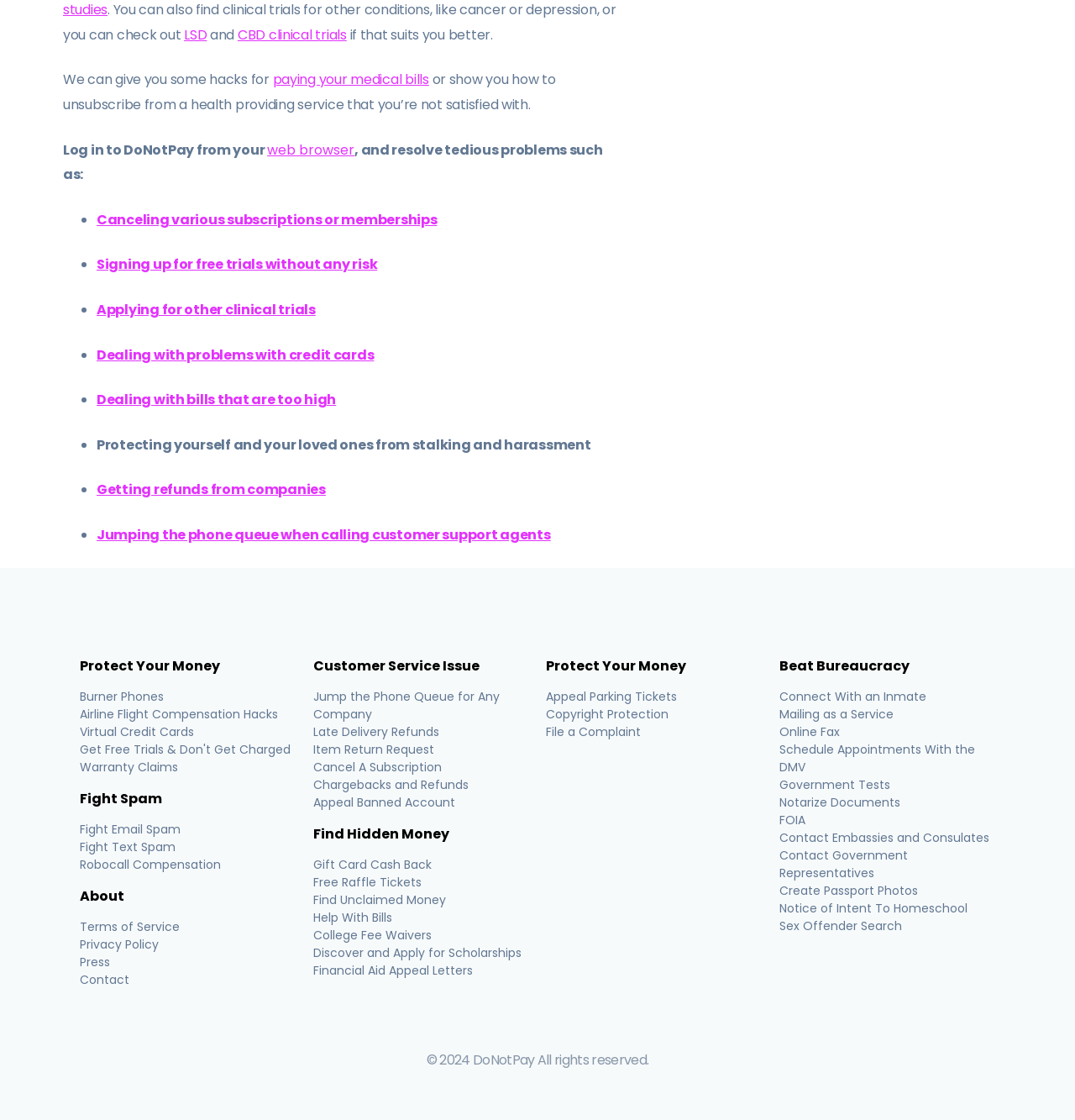What is the purpose of the 'Fight Spam' section?
Examine the image and provide an in-depth answer to the question.

The 'Fight Spam' section on the website appears to provide solutions to fight email spam, text spam, and robocall compensation. This section is likely designed to help users protect themselves from unwanted spam messages and calls.